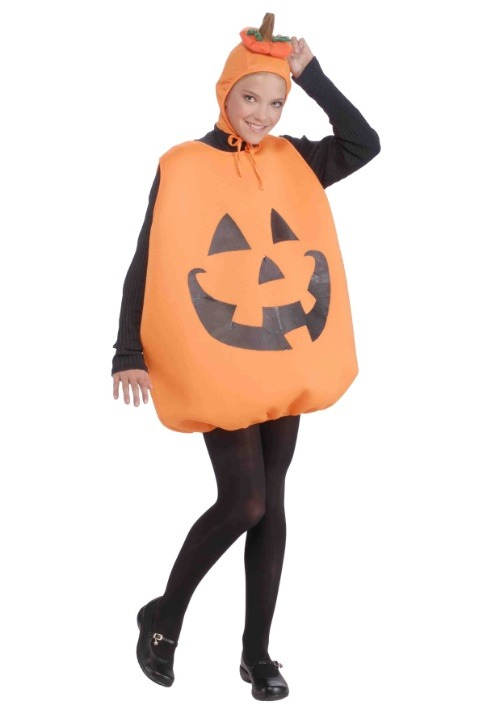Offer a detailed explanation of the image's components.

This vibrant Jack O' Lantern Adult Costume is perfect for Halloween festivities. The costume features a cheerful pumpkin design, complete with a wide grinning face and a cute matching hat that mimics a pumpkin top. The bright orange material enhances the playful appearance, making it a fun choice for parties or trick-or-treating. The costume is styled with comfortable black tights and shoes, adding a classic touch to this whimsical outfit. Ideal for anyone looking to embody the spirit of Halloween, this costume invites smiles and festive cheer all around.